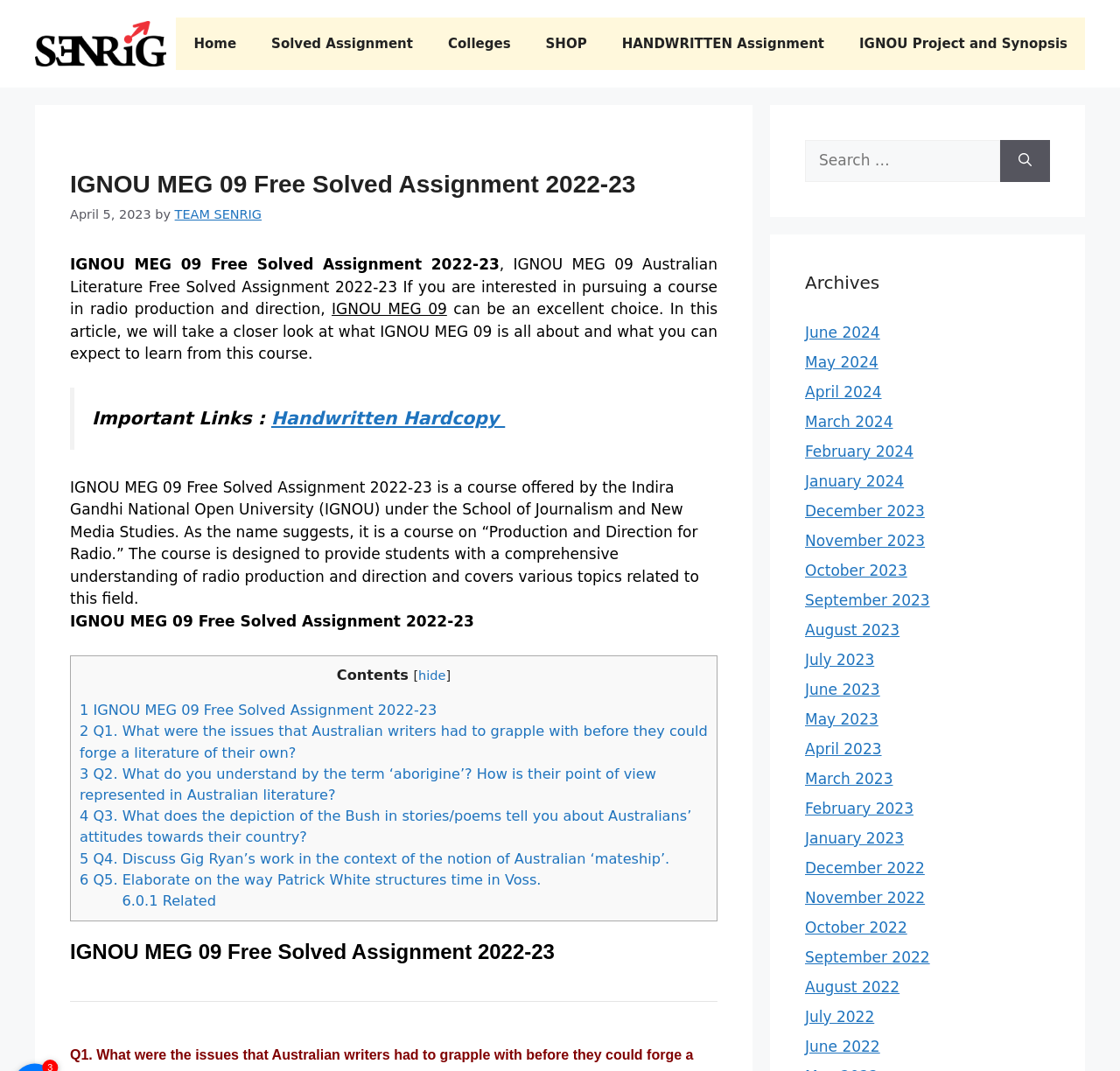Determine the bounding box coordinates of the region to click in order to accomplish the following instruction: "Check Archives". Provide the coordinates as four float numbers between 0 and 1, specifically [left, top, right, bottom].

[0.719, 0.251, 0.938, 0.276]